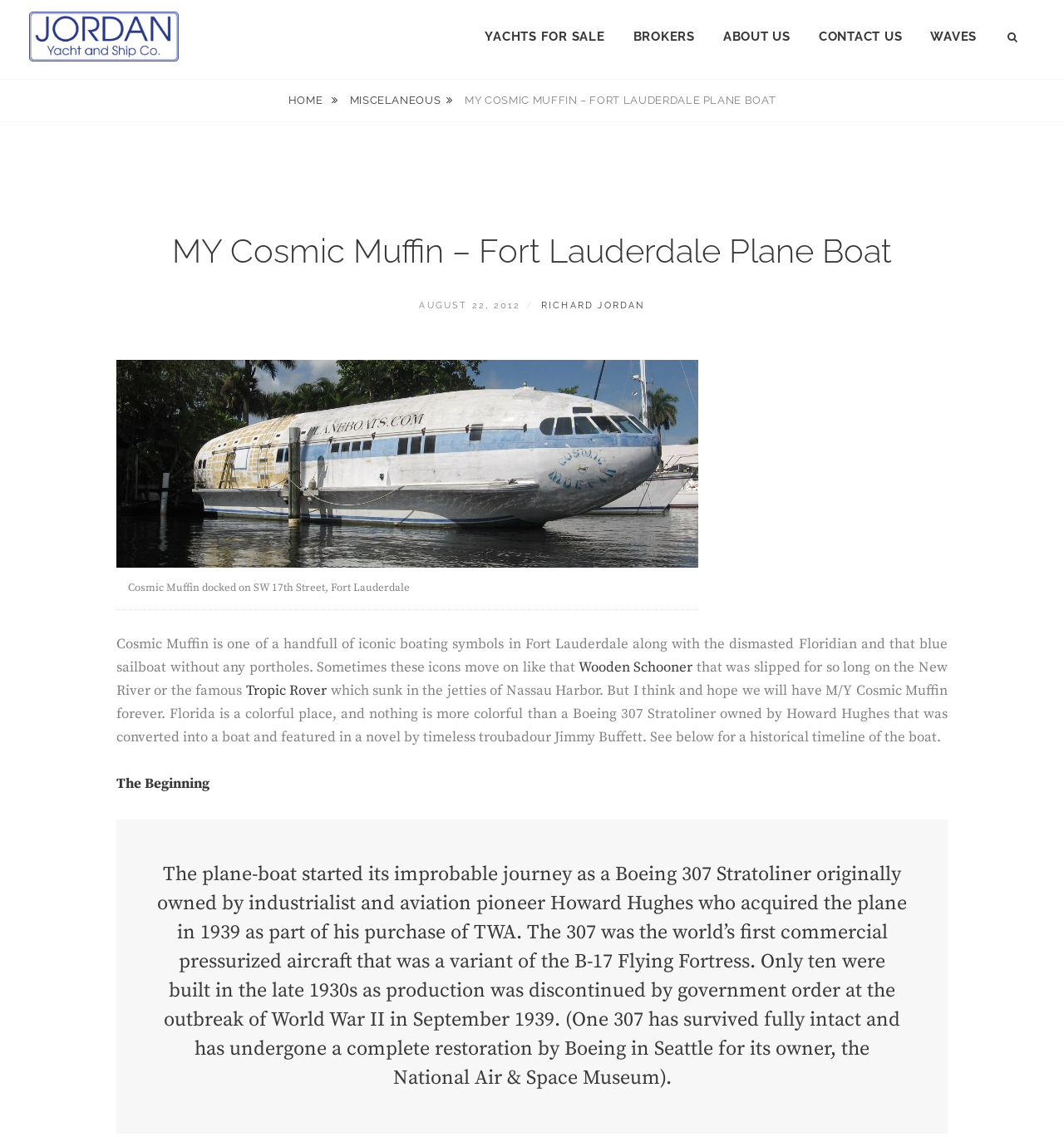Provide a thorough description of the webpage you see.

This webpage is about a yacht called "MY Cosmic Muffin – Fort Lauderdale Plane Boat" and is hosted by Jordan Yacht Brokerage. At the top left, there is a link to Jordan Yacht Brokerage, accompanied by an image with the same name. Below this, there is a heading that reads "We Never Underestimate Your Dreams". 

To the right of this heading, there is a primary navigation menu with links to "YACHTS FOR SALE", "BROKERS", "ABOUT US", "CONTACT US", and "WAVES". Above this menu, there is a link to "HOME" and another to "MISCELANEOUS", both with an icon. 

The main content of the page is about the yacht "MY Cosmic Muffin", which is a converted Boeing 307 Stratoliner owned by Howard Hughes. There is a large image of the yacht, accompanied by a caption that describes it as being docked on SW 17th Street, Fort Lauderdale. 

Below the image, there is a block of text that describes the yacht as an iconic boating symbol in Fort Lauderdale, comparing it to other famous boats. The text also mentions that the yacht was converted from a plane and features a historical timeline of the boat. 

There is a section with a heading "The Beginning" that provides more information about the history of the plane-boat, including its origins as a Boeing 307 Stratoliner owned by Howard Hughes. This section is presented in a blockquote format, indicating that it is a quote or excerpt from another source.